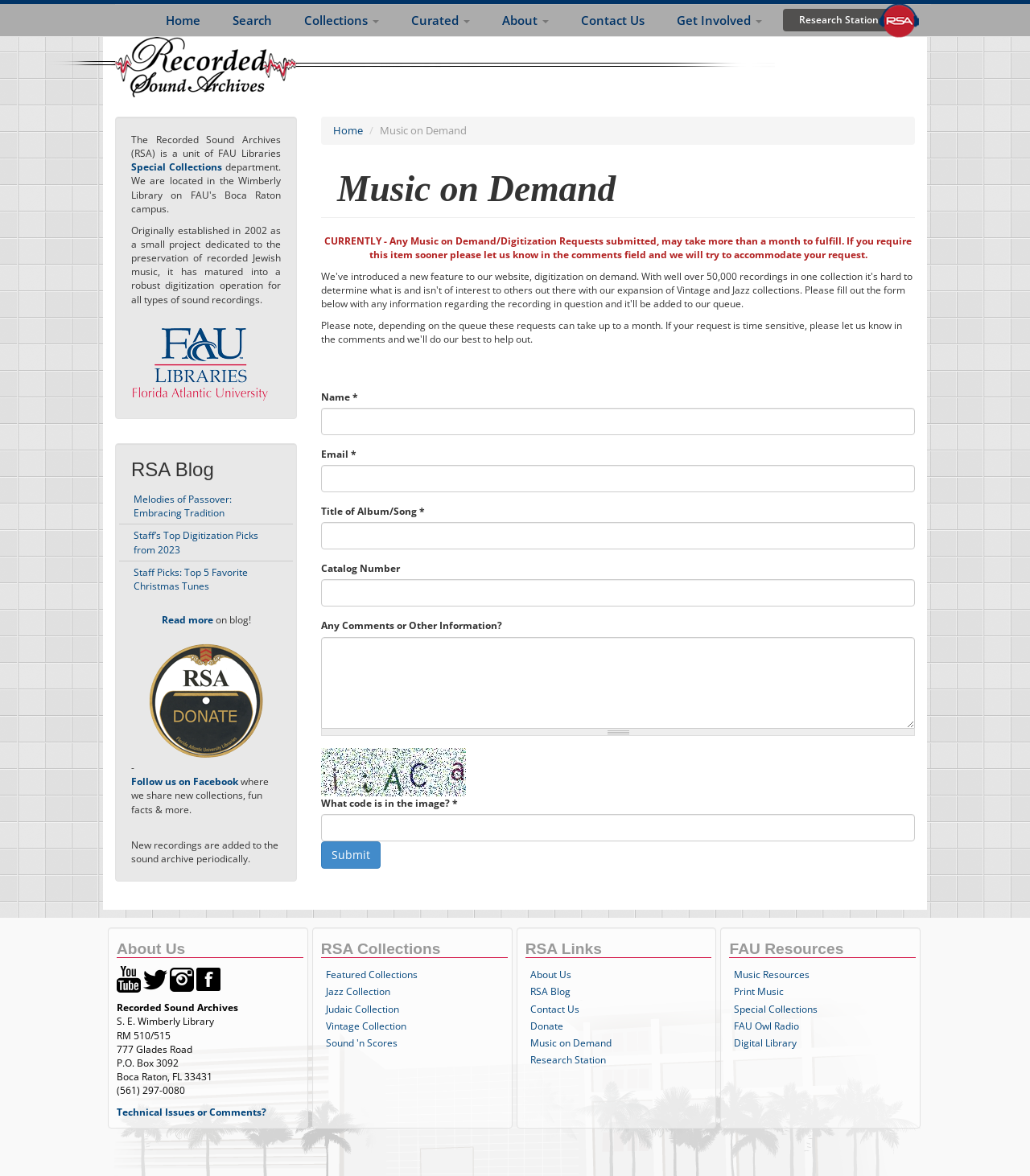Extract the primary header of the webpage and generate its text.

Music on Demand